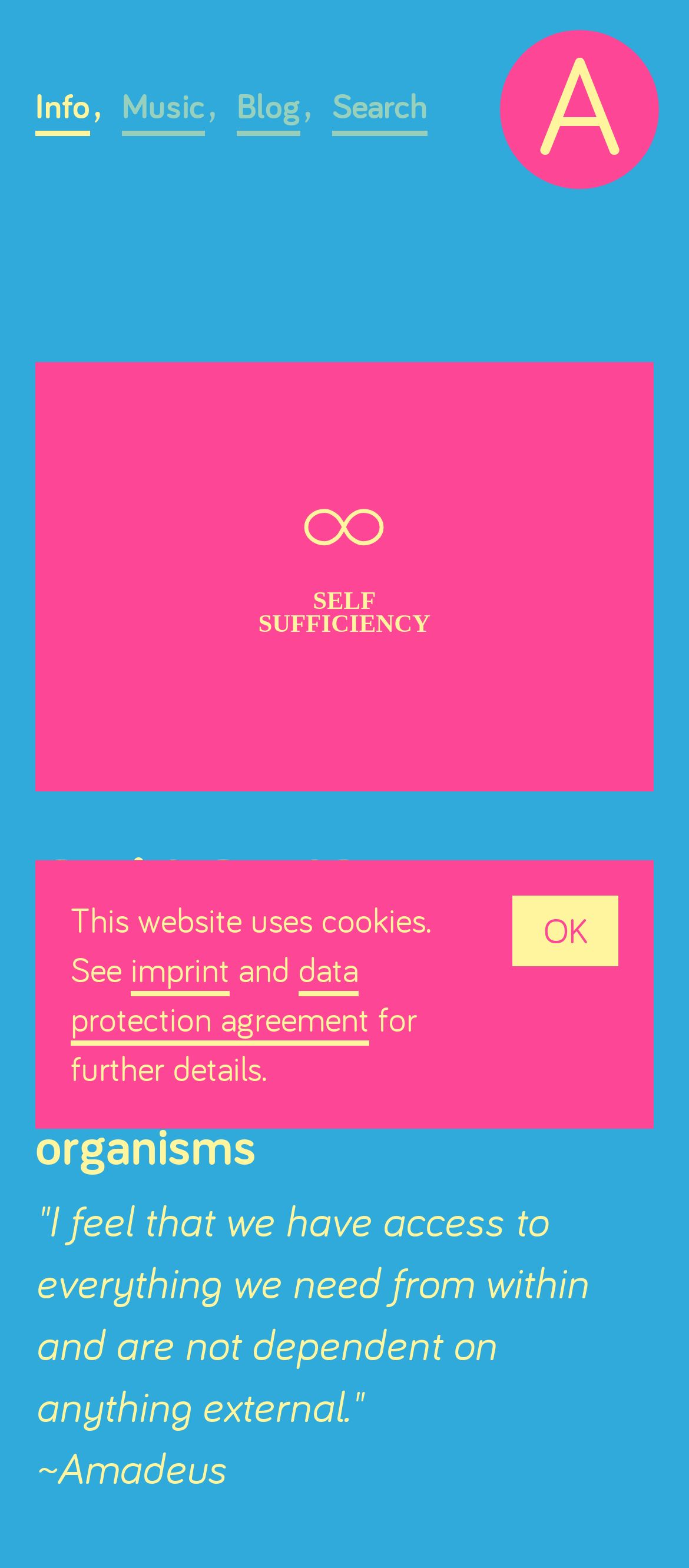Bounding box coordinates are specified in the format (top-left x, top-left y, bottom-right x, bottom-right y). All values are floating point numbers bounded between 0 and 1. Please provide the bounding box coordinate of the region this sentence describes: value="Submit"

None